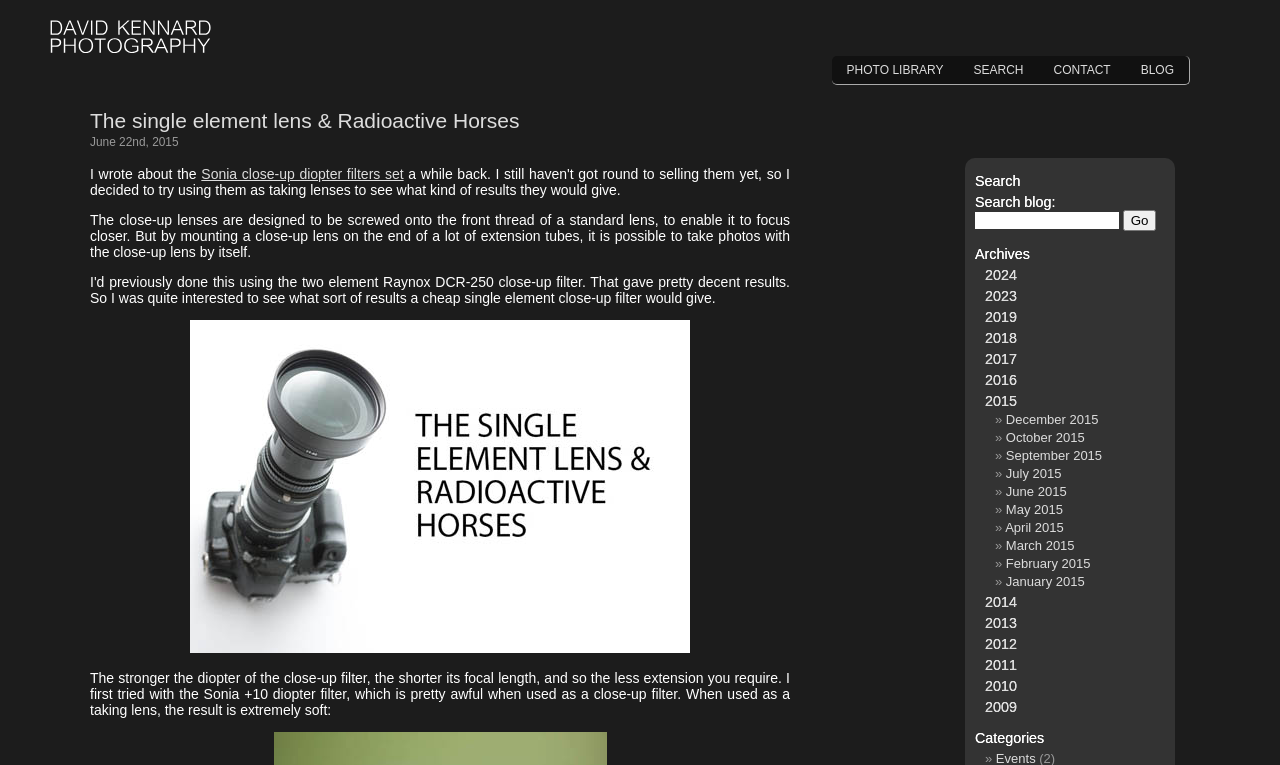Please determine the bounding box coordinates of the clickable area required to carry out the following instruction: "Read The single element lens & Radioactive Horses article". The coordinates must be four float numbers between 0 and 1, represented as [left, top, right, bottom].

[0.07, 0.143, 0.93, 0.174]